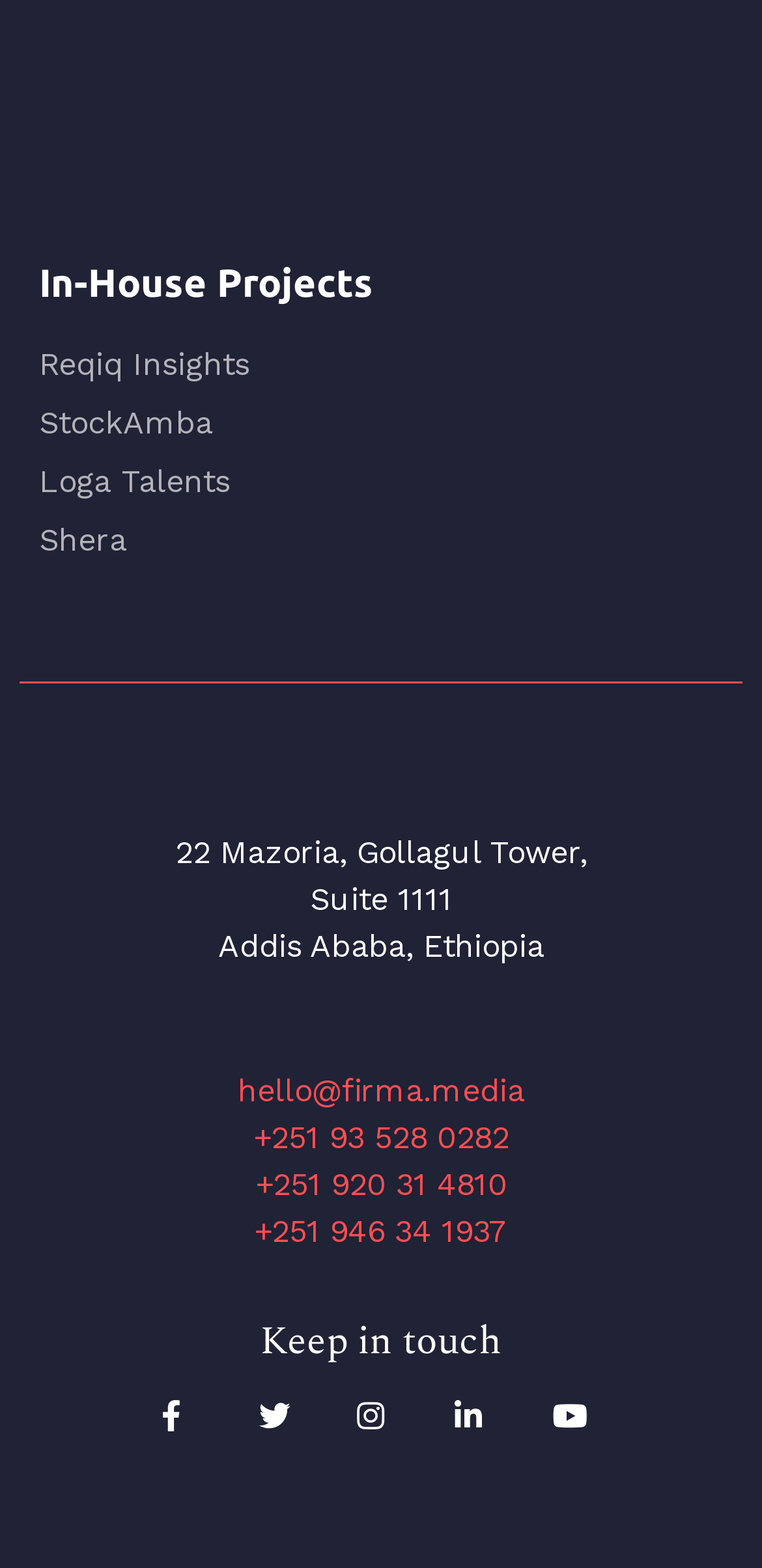Provide a short answer using a single word or phrase for the following question: 
How many in-house projects are listed?

5